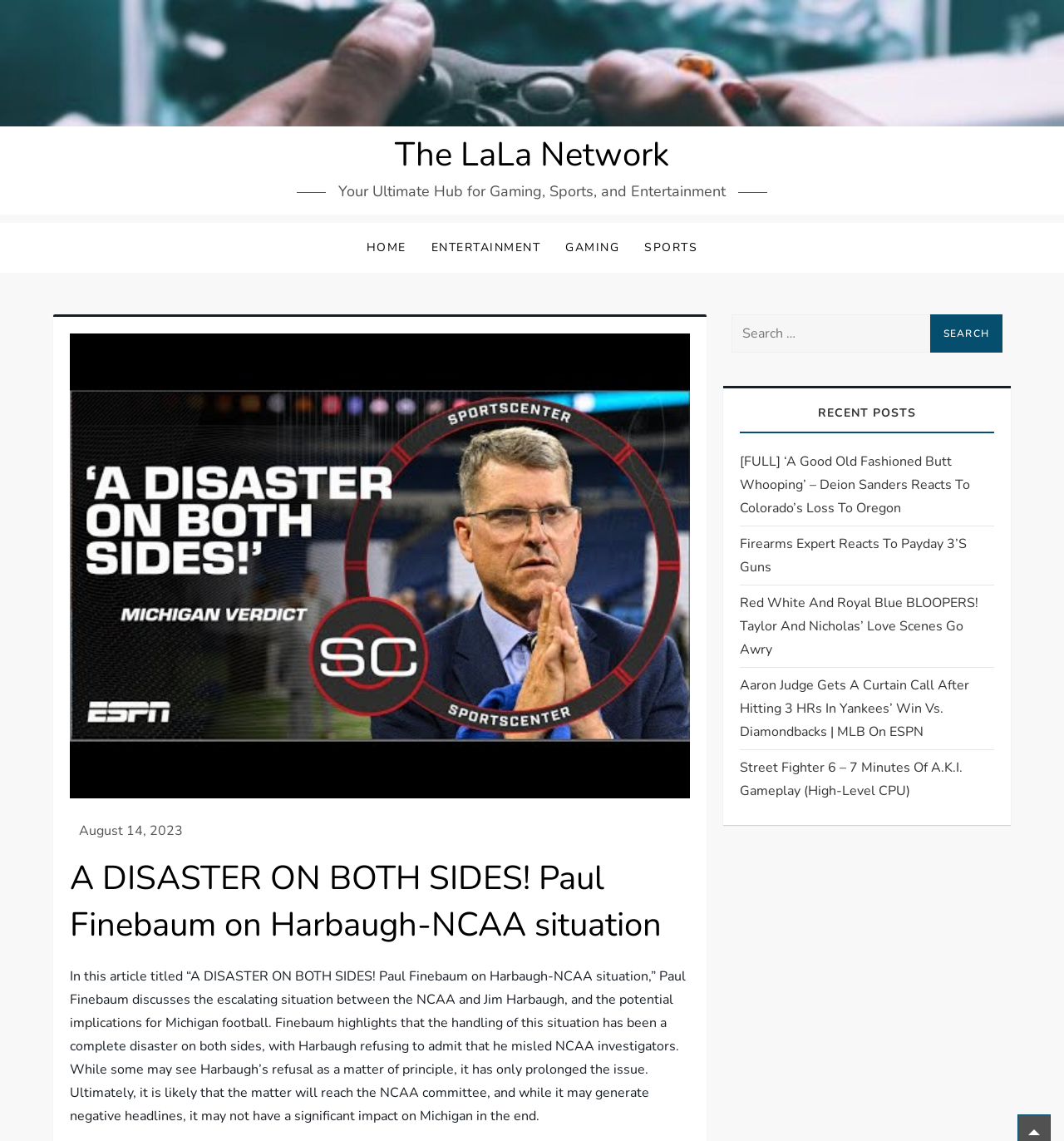What is the date of the article?
Provide an in-depth answer to the question, covering all aspects.

I found the date of the article by looking at the link 'August 14, 2023' which is located below the main heading of the webpage.